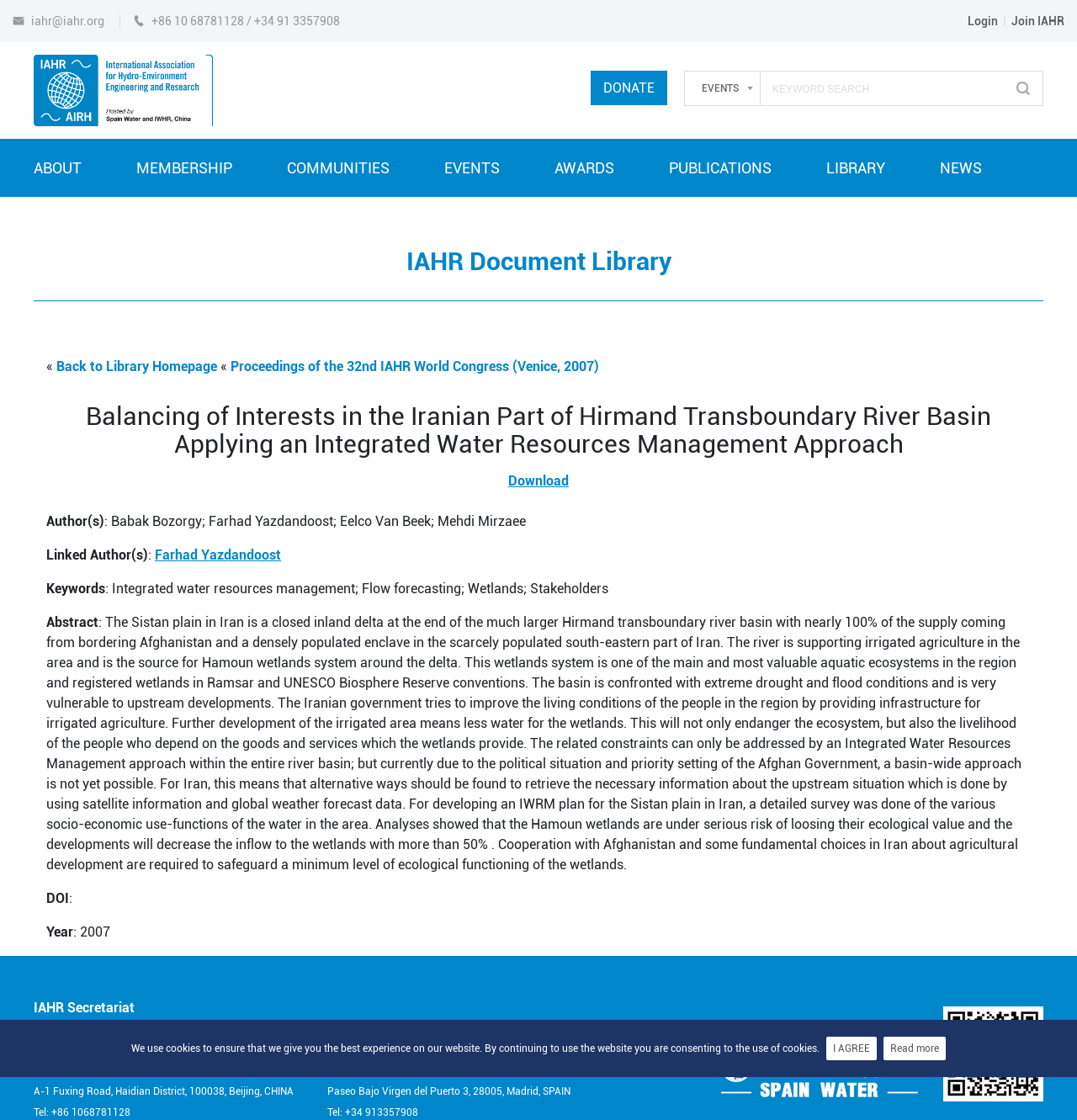Locate and provide the bounding box coordinates for the HTML element that matches this description: "Tel: +86 1068781128".

[0.031, 0.988, 0.121, 0.998]